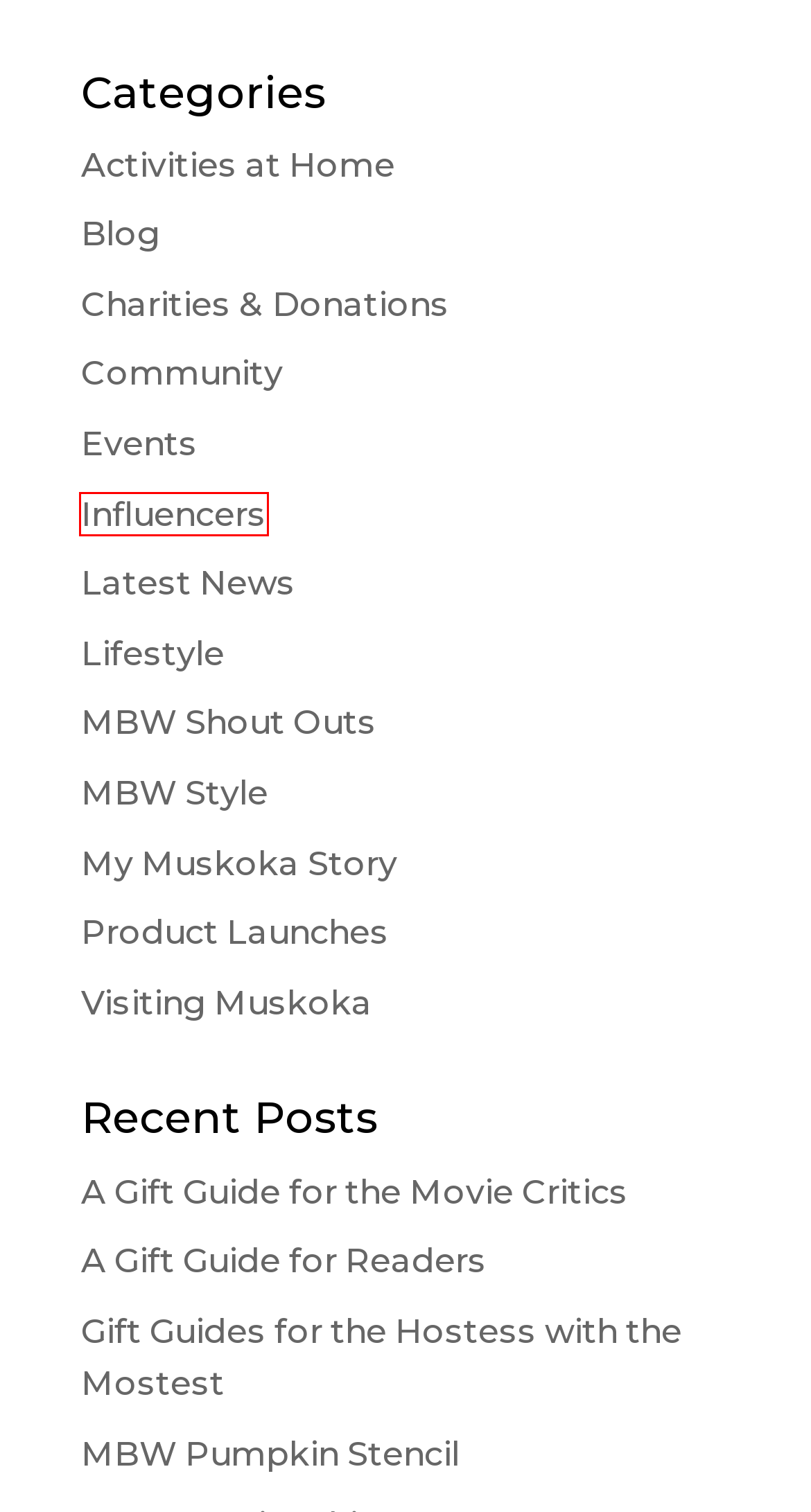You have a screenshot of a webpage, and a red bounding box highlights an element. Select the webpage description that best fits the new page after clicking the element within the bounding box. Options are:
A. Community | Muskoka Bear Wear
B. MBW Pumpkin Stencil | Muskoka Bear Wear
C. A Gift Guide for Readers | Muskoka Bear Wear
D. Product Launches | Muskoka Bear Wear
E. Charities & Donations | Muskoka Bear Wear
F. My Muskoka Story | Muskoka Bear Wear
G. Influencers | Muskoka Bear Wear
H. Activities at Home | Muskoka Bear Wear

G